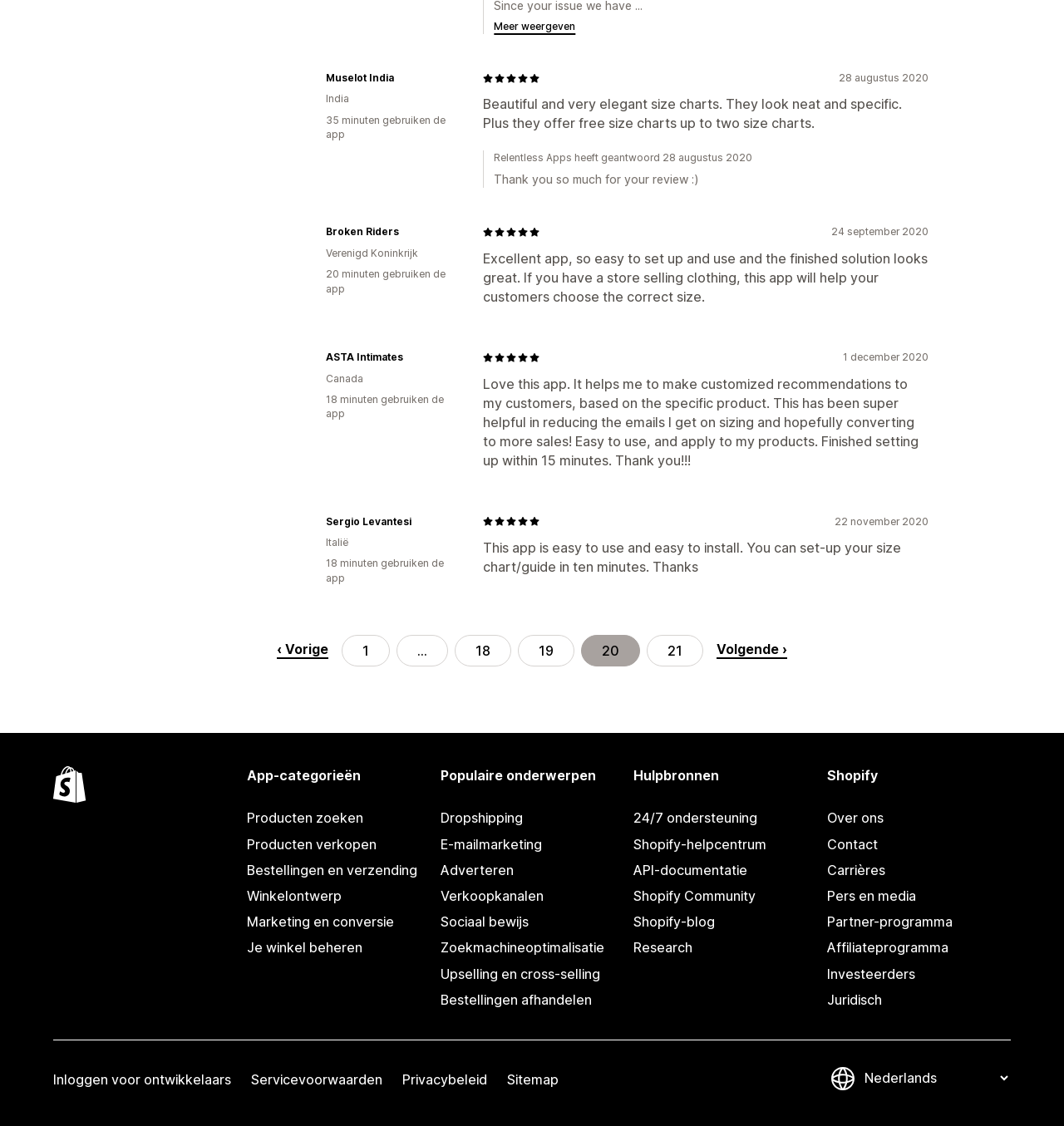Please find and report the bounding box coordinates of the element to click in order to perform the following action: "Go to the previous page". The coordinates should be expressed as four float numbers between 0 and 1, in the format [left, top, right, bottom].

[0.26, 0.571, 0.309, 0.585]